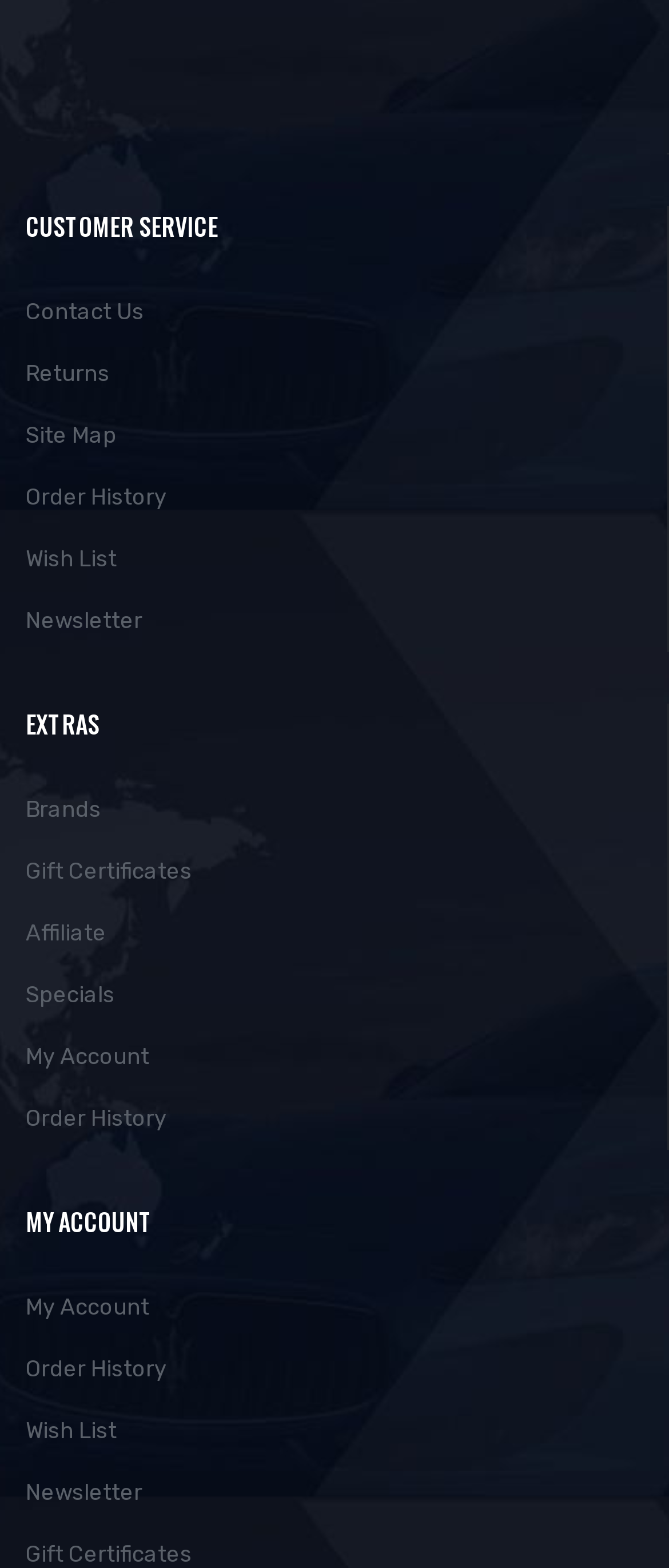Please determine the bounding box coordinates of the element to click in order to execute the following instruction: "View order history". The coordinates should be four float numbers between 0 and 1, specified as [left, top, right, bottom].

[0.038, 0.297, 0.959, 0.337]